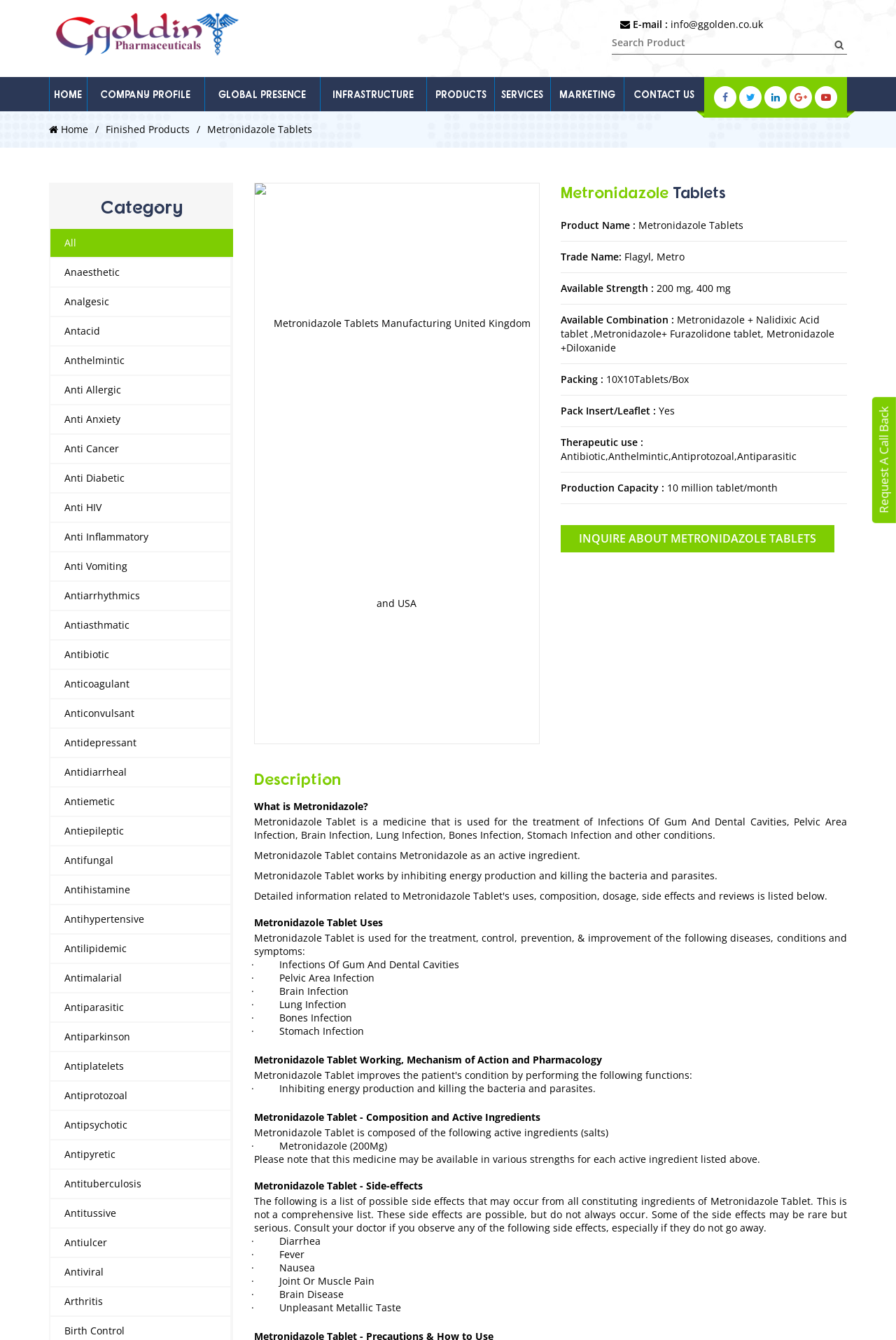What is the email address to contact?
Offer a detailed and full explanation in response to the question.

I found the email address by looking at the static text element that says 'E-mail :' and its corresponding link element with the email address 'info@ggolden.co.uk'.